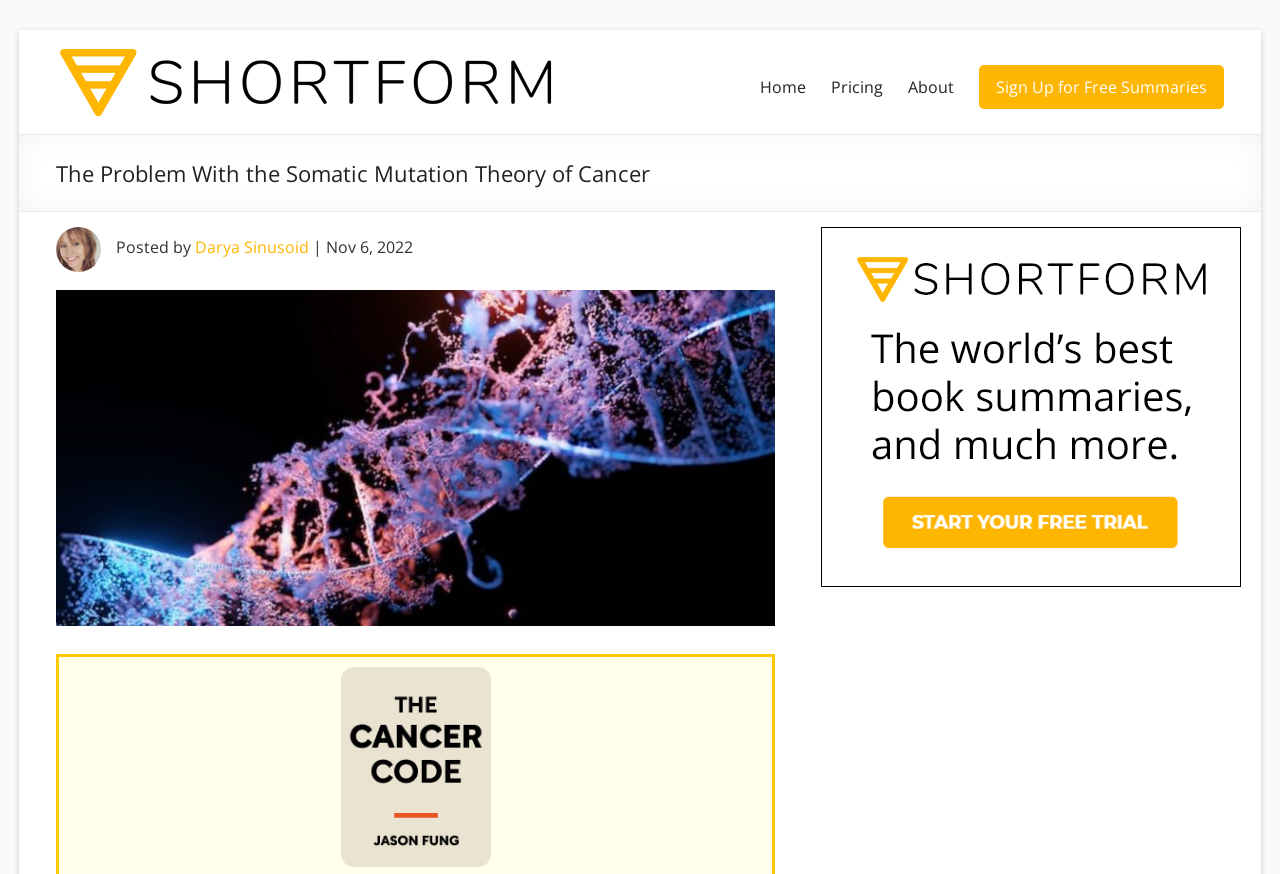What is the name of the website?
Provide a well-explained and detailed answer to the question.

I found the website's name by looking at the top-left corner of the page where the logo and text 'Shortform Books' are located.